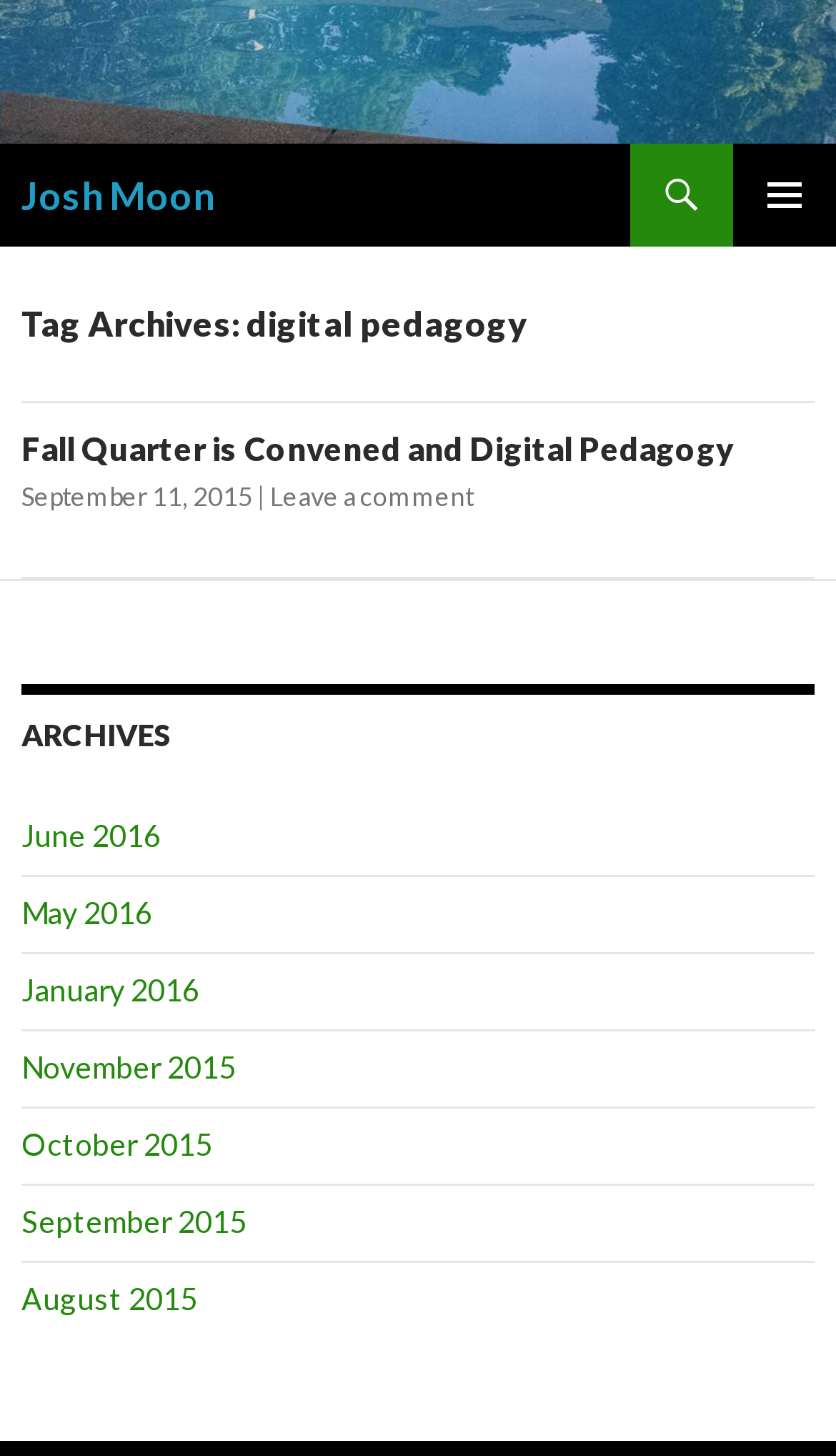Please determine the bounding box of the UI element that matches this description: September 11, 2015. The coordinates should be given as (top-left x, top-left y, bottom-right x, bottom-right y), with all values between 0 and 1.

[0.026, 0.33, 0.303, 0.352]